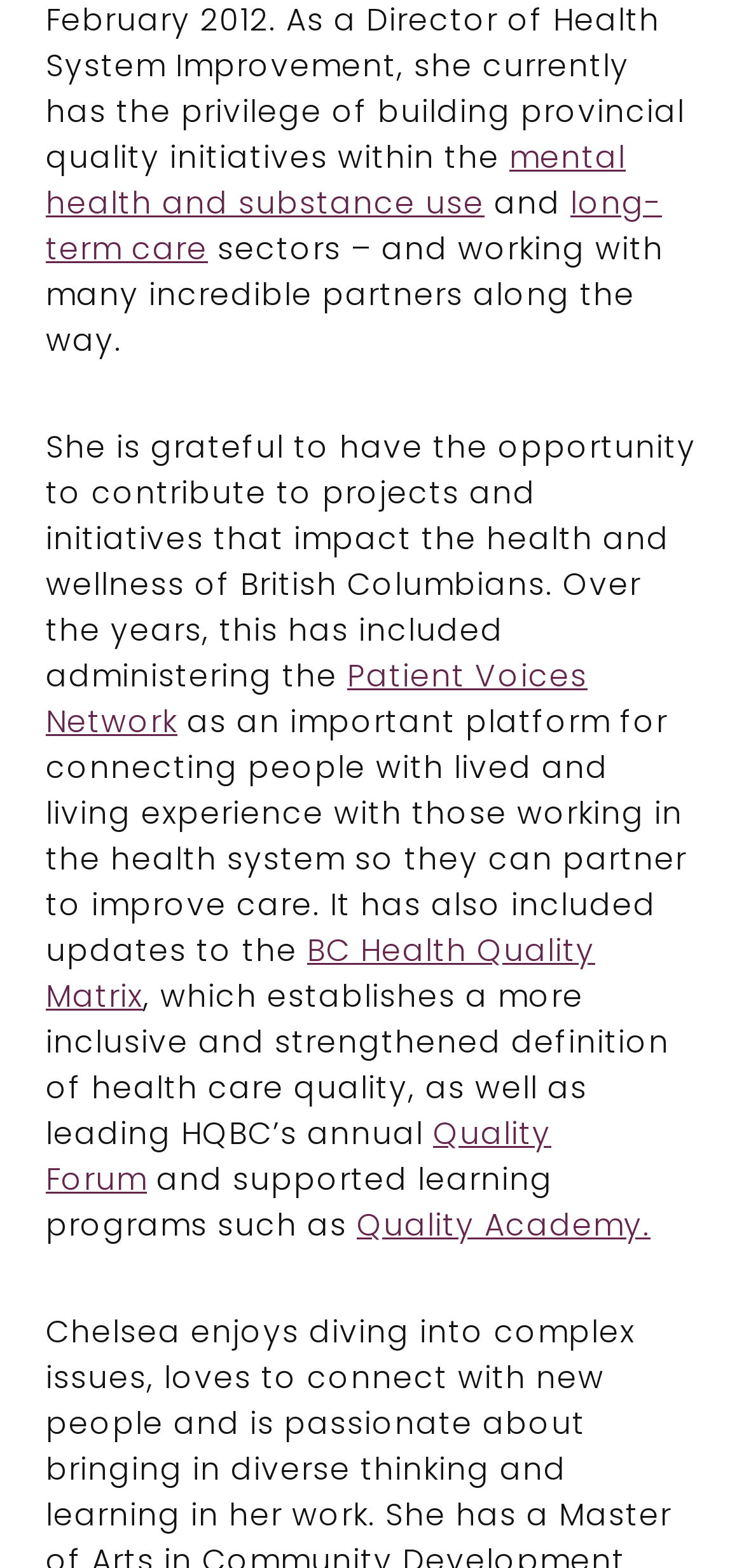What is the purpose of the Patient Voices Network?
Using the visual information, respond with a single word or phrase.

connecting people